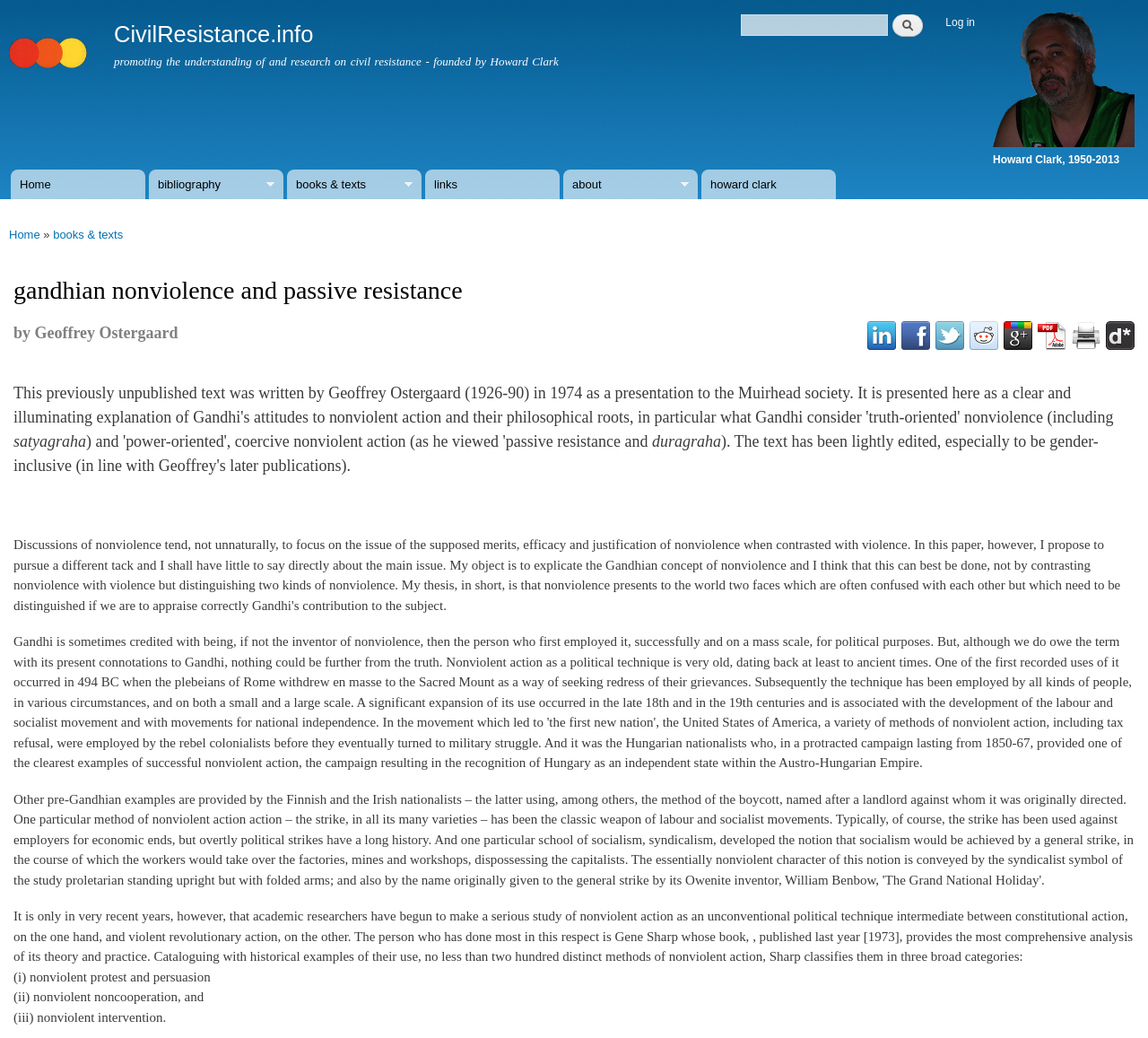Find and indicate the bounding box coordinates of the region you should select to follow the given instruction: "Log in to the website".

[0.824, 0.016, 0.849, 0.028]